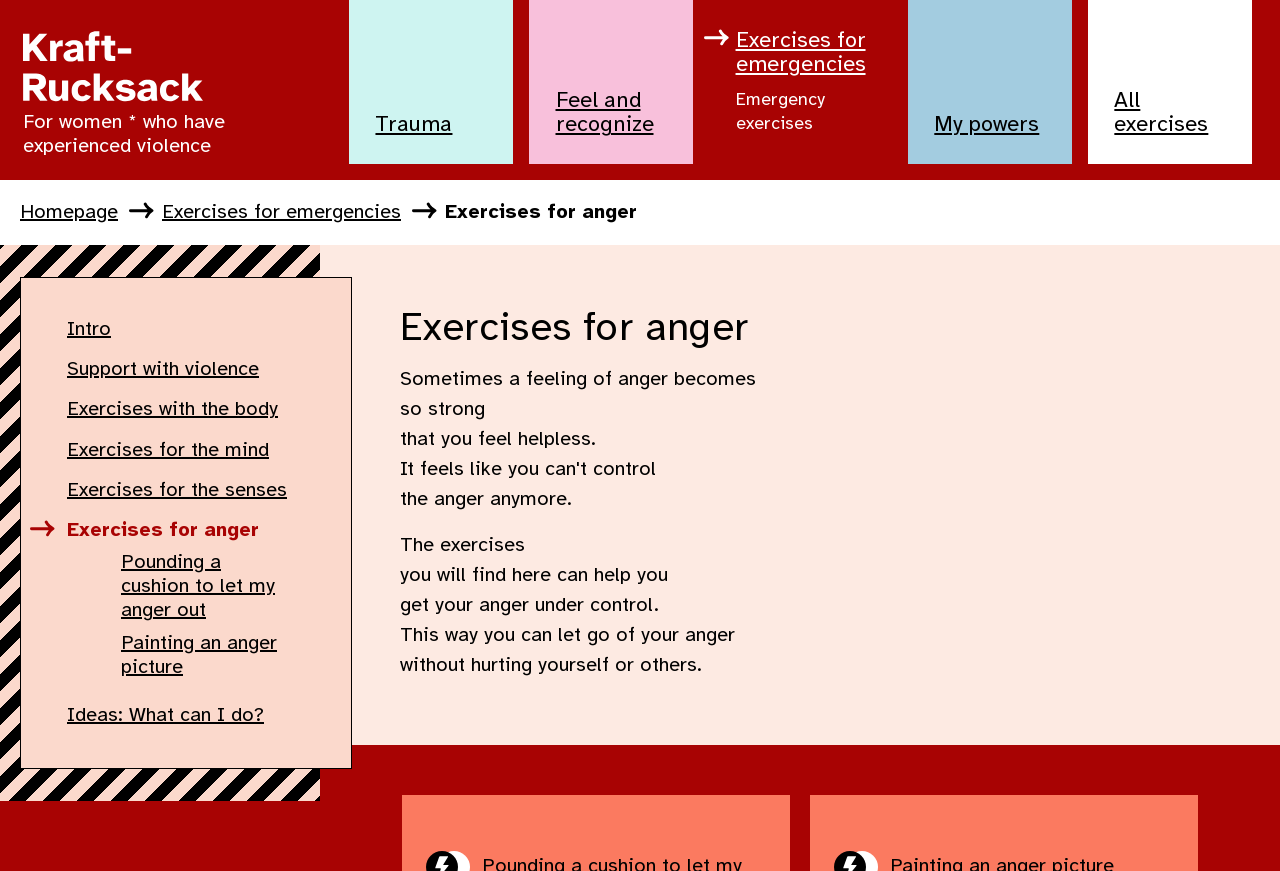Please give a succinct answer to the question in one word or phrase:
How many exercises are found?

2